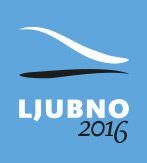Provide a comprehensive description of the image.

The image features the logo for the 2016 Ljubno Ski Jumping event, prominently displayed against a sky-blue background. The logo incorporates a sleek and modern design, featuring flowing lines that suggest the motion and grace of ski jumping. Below the stylized swoosh, the text "LJUBNO" is boldly rendered in a clean, contemporary font, with "2016" placed directly beneath it in a smaller size. This design encapsulates the spirit of winter sports, highlighting Ljubno's role as a host for this exciting ski jumping competition.